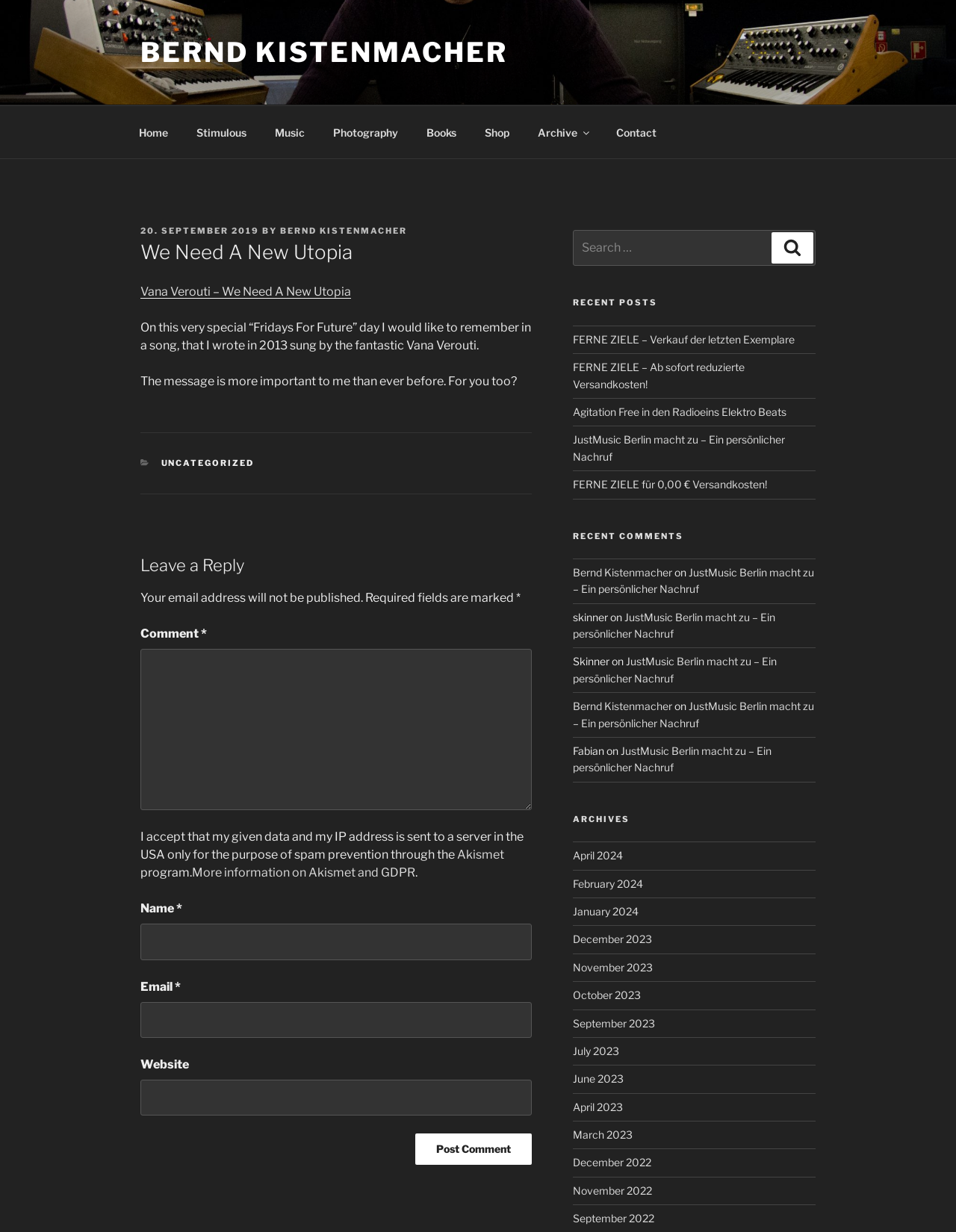Locate the bounding box coordinates of the clickable element to fulfill the following instruction: "Leave a comment". Provide the coordinates as four float numbers between 0 and 1 in the format [left, top, right, bottom].

[0.147, 0.527, 0.556, 0.658]